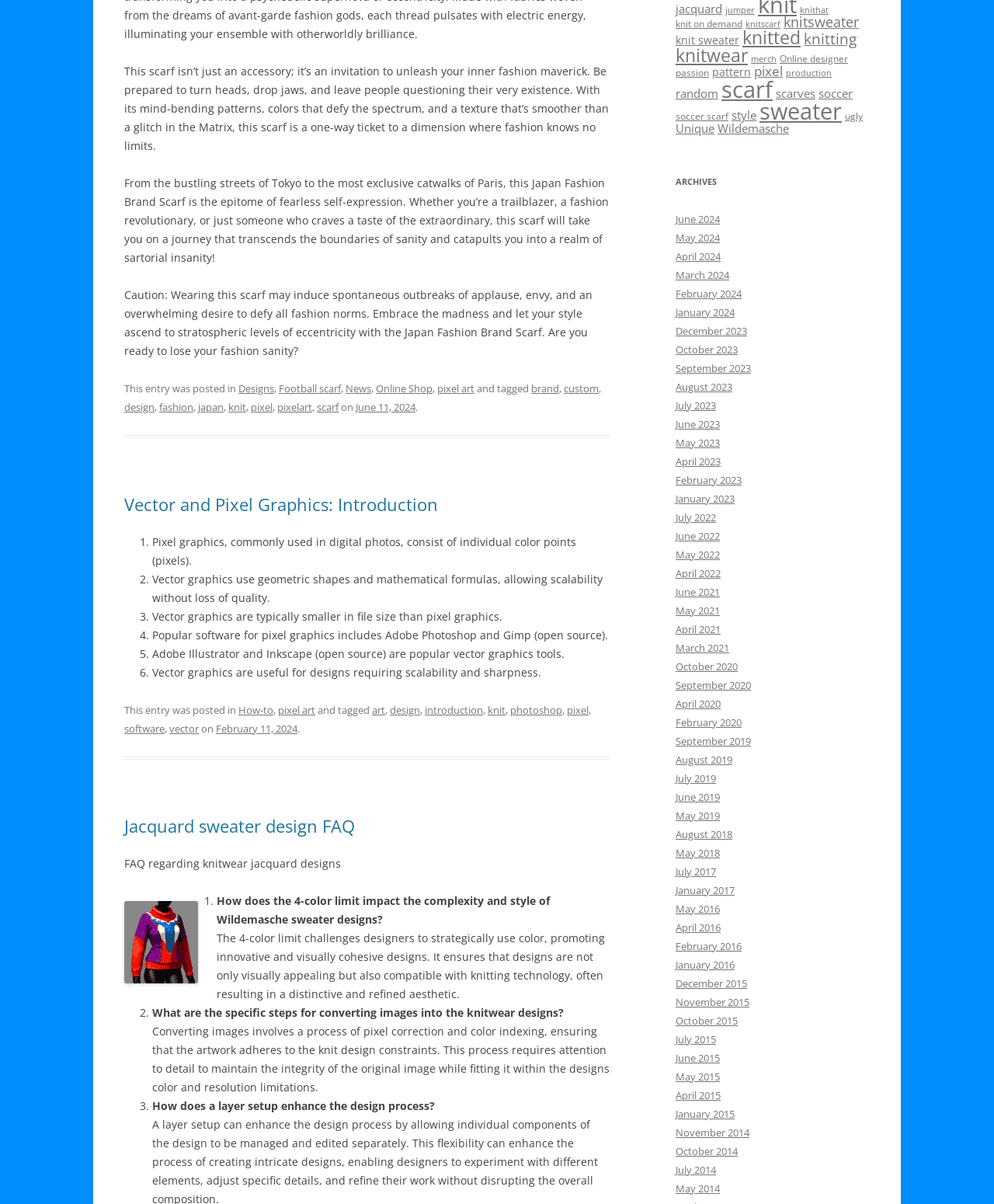What is the topic of the article 'Vector and Pixel Graphics: Introduction'?
Using the picture, provide a one-word or short phrase answer.

vector and pixel graphics